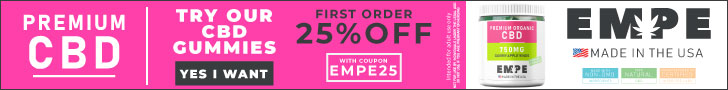Thoroughly describe what you see in the image.

The image features an advertisement promoting premium CBD gummies from EMPE. The bright pink background emphasizes the message, which includes a call to action stating "TRY OUR CBD GUMMIES" alongside enticing details such as "FIRST ORDER 25% OFF" and an instruction to use the coupon code "EMPE25." The advertisement highlights the product's quality with phrases like "PREMIUM CBD" and "MADE IN THE USA," and it visually incorporates images of the product, enhancing its appeal. This promotional banner serves to attract potential customers by offering a discount and emphasizing the benefits of the product.